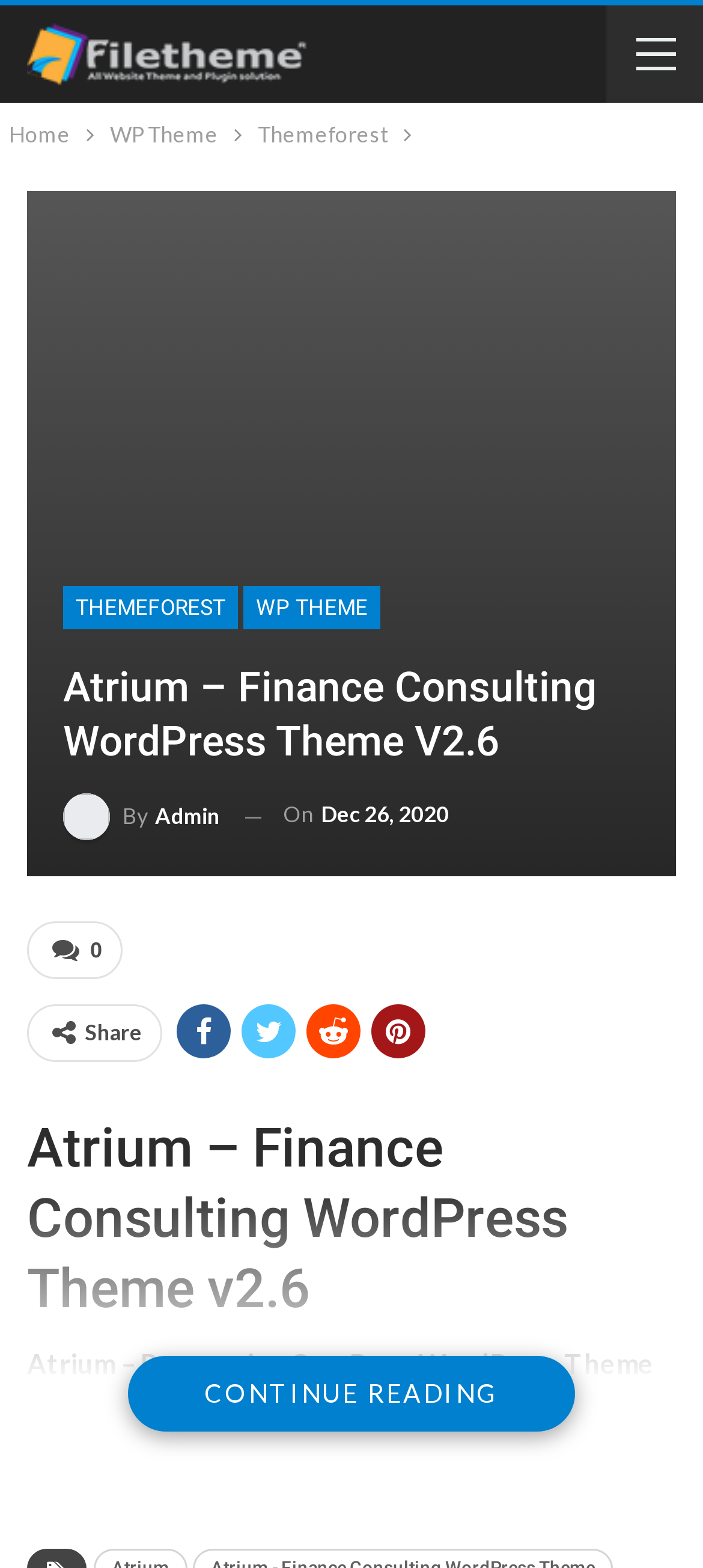Could you indicate the bounding box coordinates of the region to click in order to complete this instruction: "Click the CONTINUE READING link".

[0.183, 0.865, 0.817, 0.913]